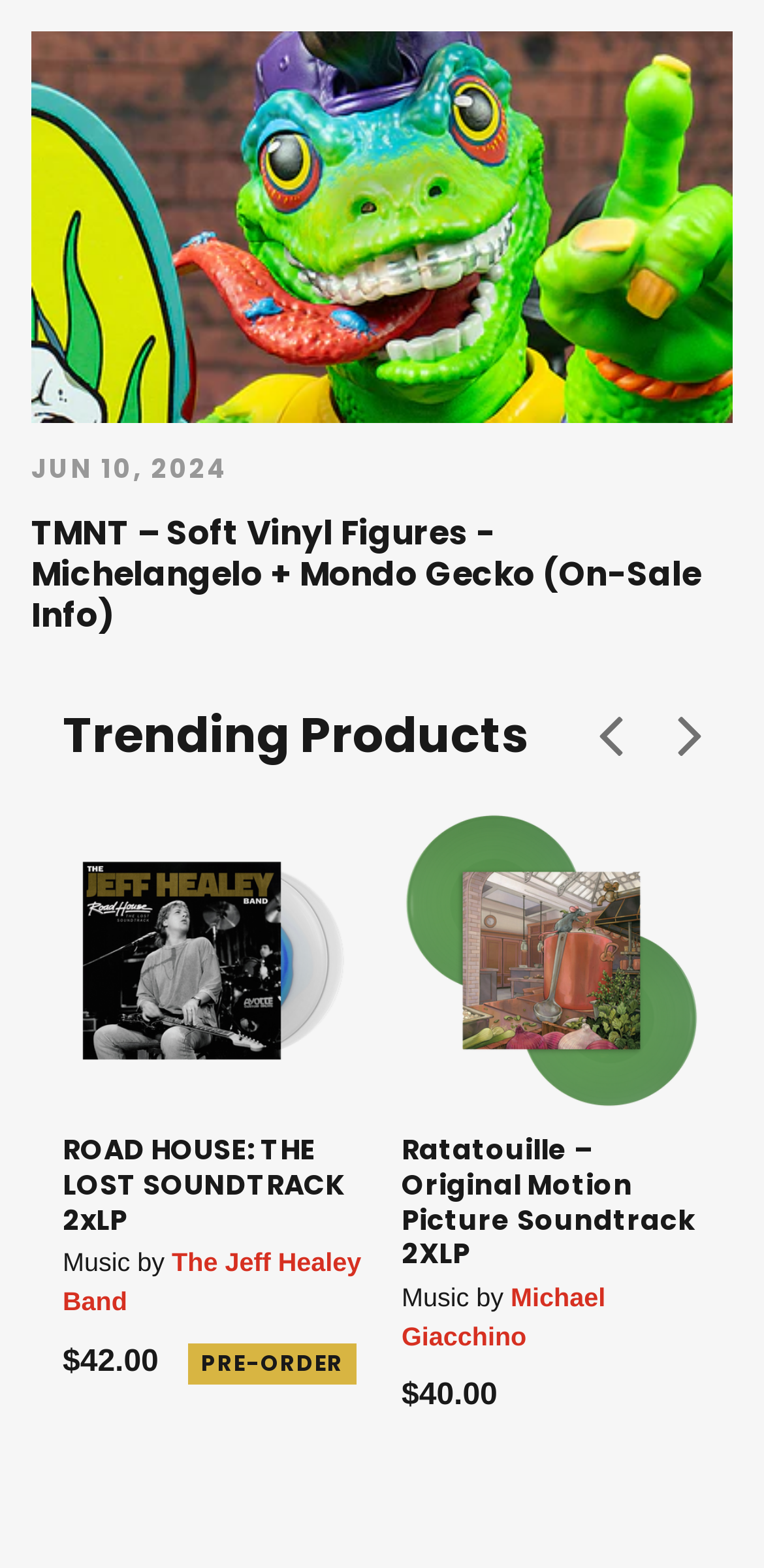Identify the bounding box coordinates of the part that should be clicked to carry out this instruction: "Go to next slide".

[0.856, 0.446, 0.949, 0.491]